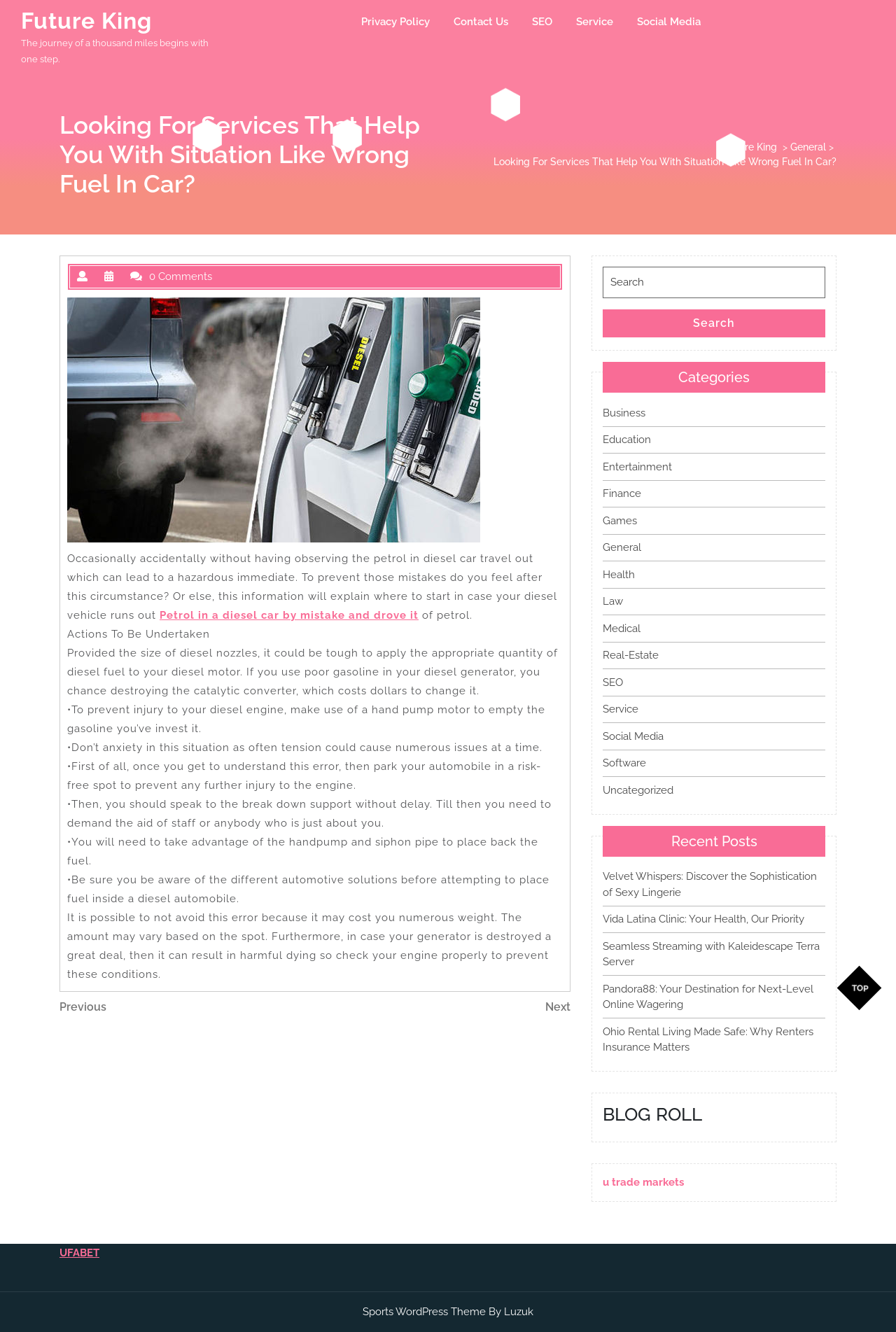Determine the heading of the webpage and extract its text content.

Looking For Services That Help You With Situation Like Wrong Fuel In Car?